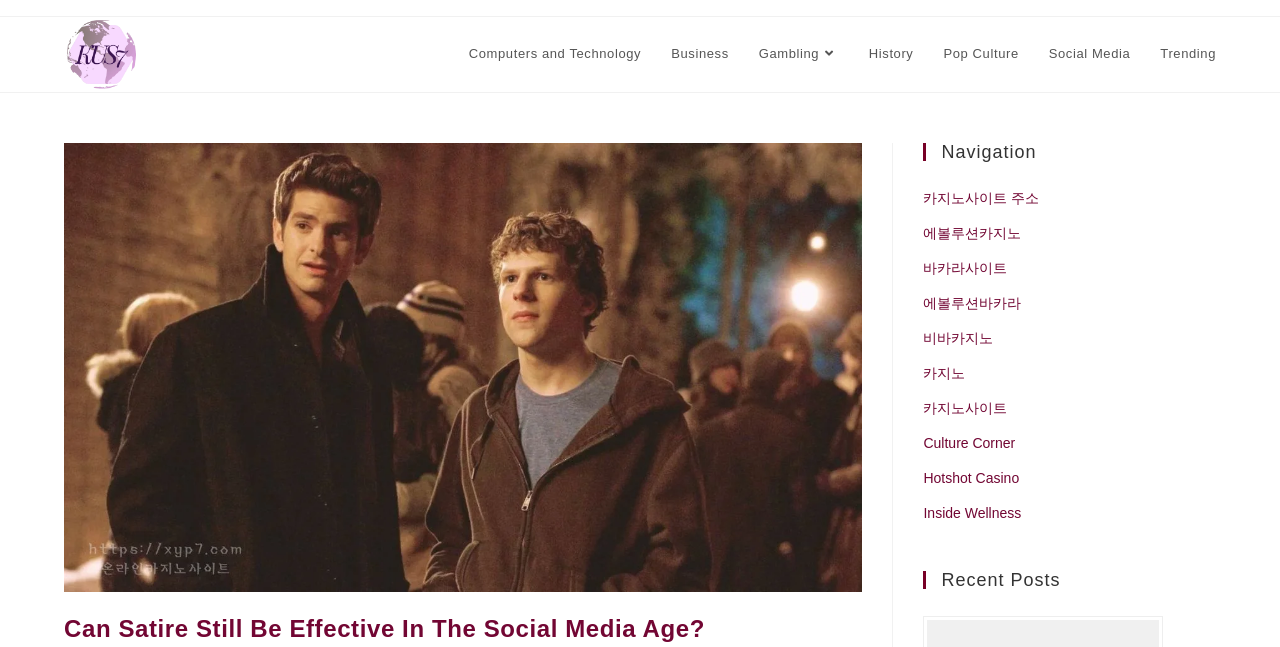Answer the following query concisely with a single word or phrase:
What is the name of the section that lists recent articles?

Recent Posts